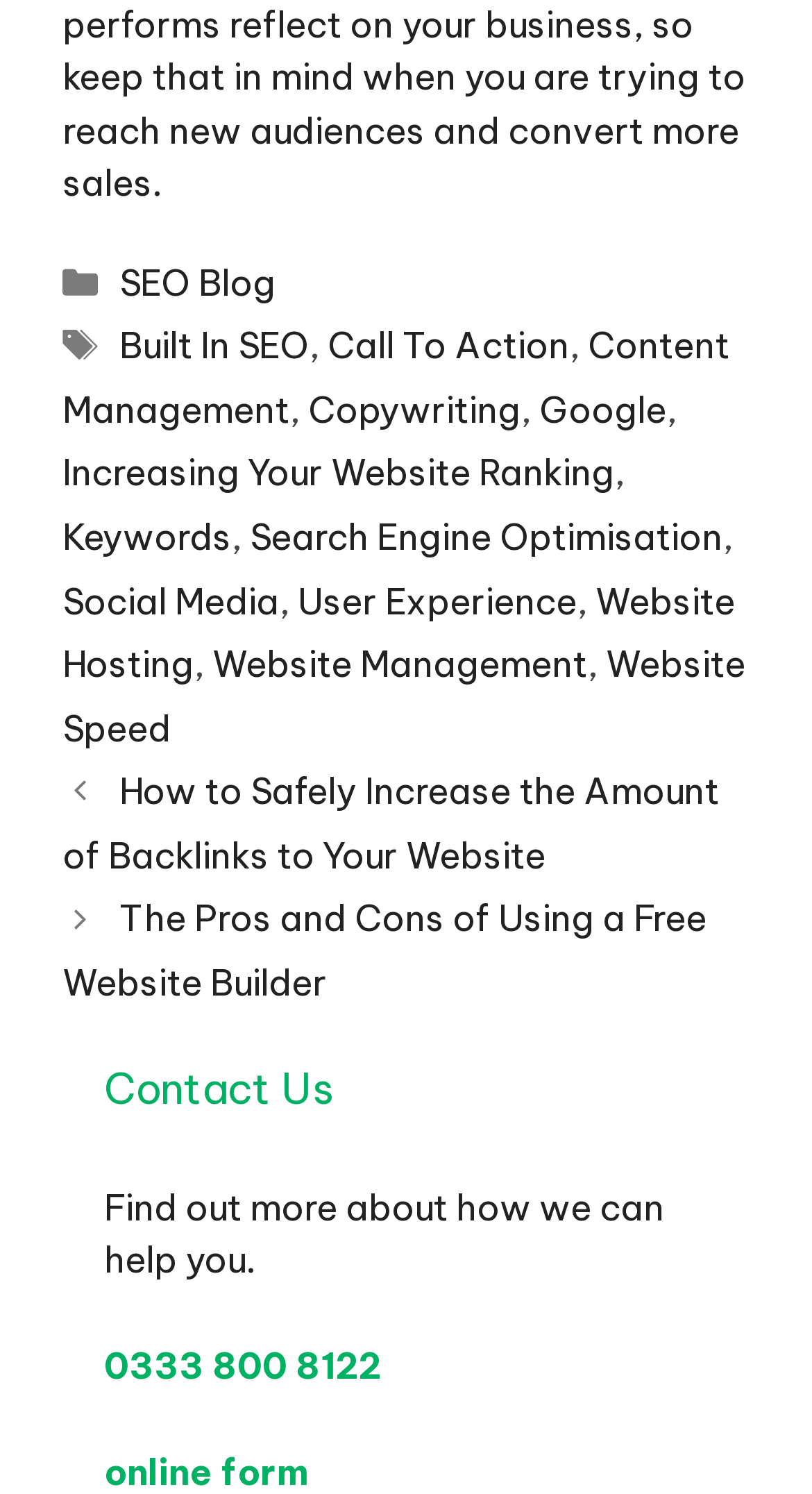Using details from the image, please answer the following question comprehensively:
How many categories are listed?

By examining the footer section, I found multiple categories listed, including SEO Blog, Built In SEO, Call To Action, and more.